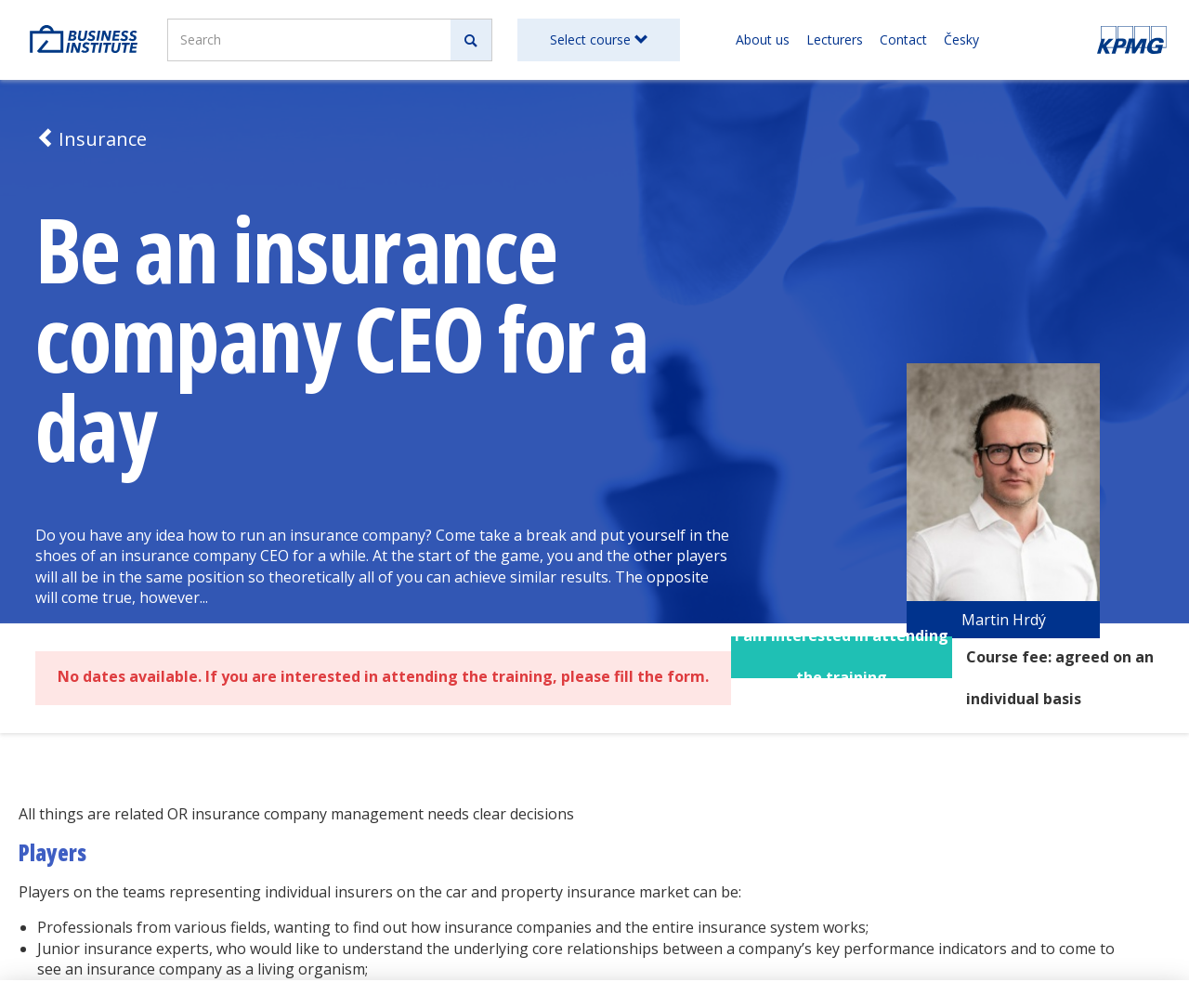Locate the bounding box coordinates of the UI element described by: "Lecturers". The bounding box coordinates should consist of four float numbers between 0 and 1, i.e., [left, top, right, bottom].

[0.678, 0.019, 0.726, 0.061]